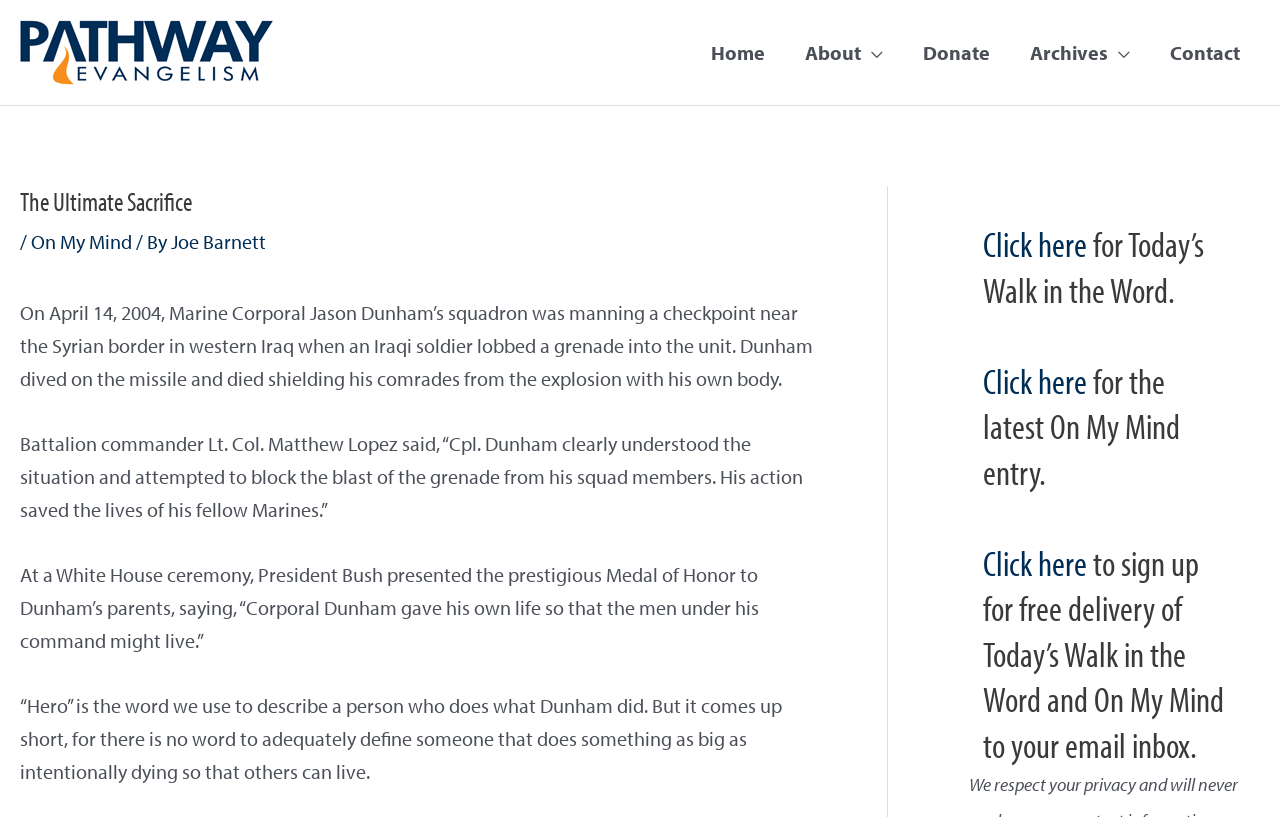Please determine the bounding box coordinates of the element's region to click for the following instruction: "Click on the 'Donate' link".

[0.705, 0.015, 0.789, 0.113]